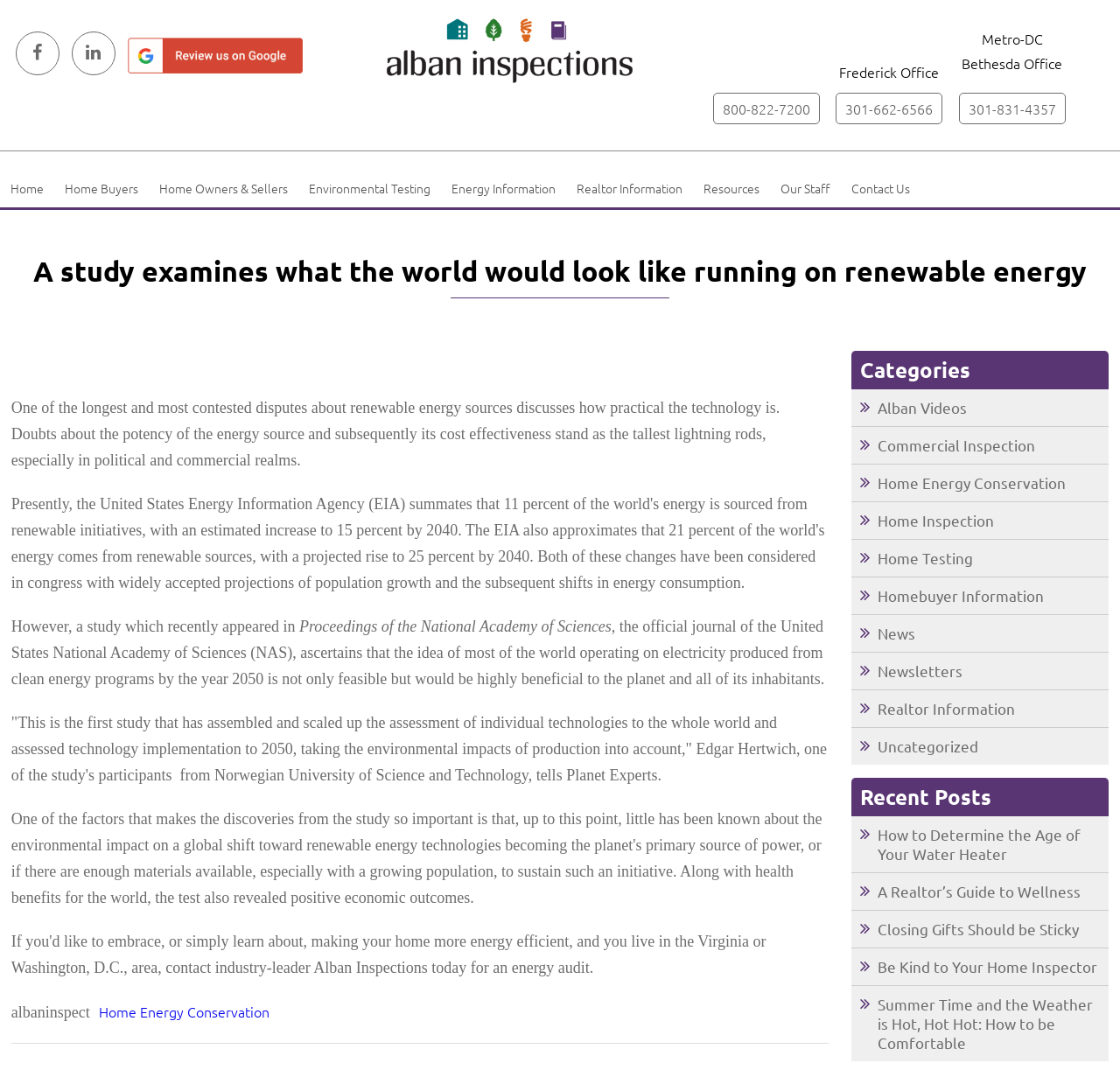Determine which piece of text is the heading of the webpage and provide it.

A study examines what the world would look like running on renewable energy